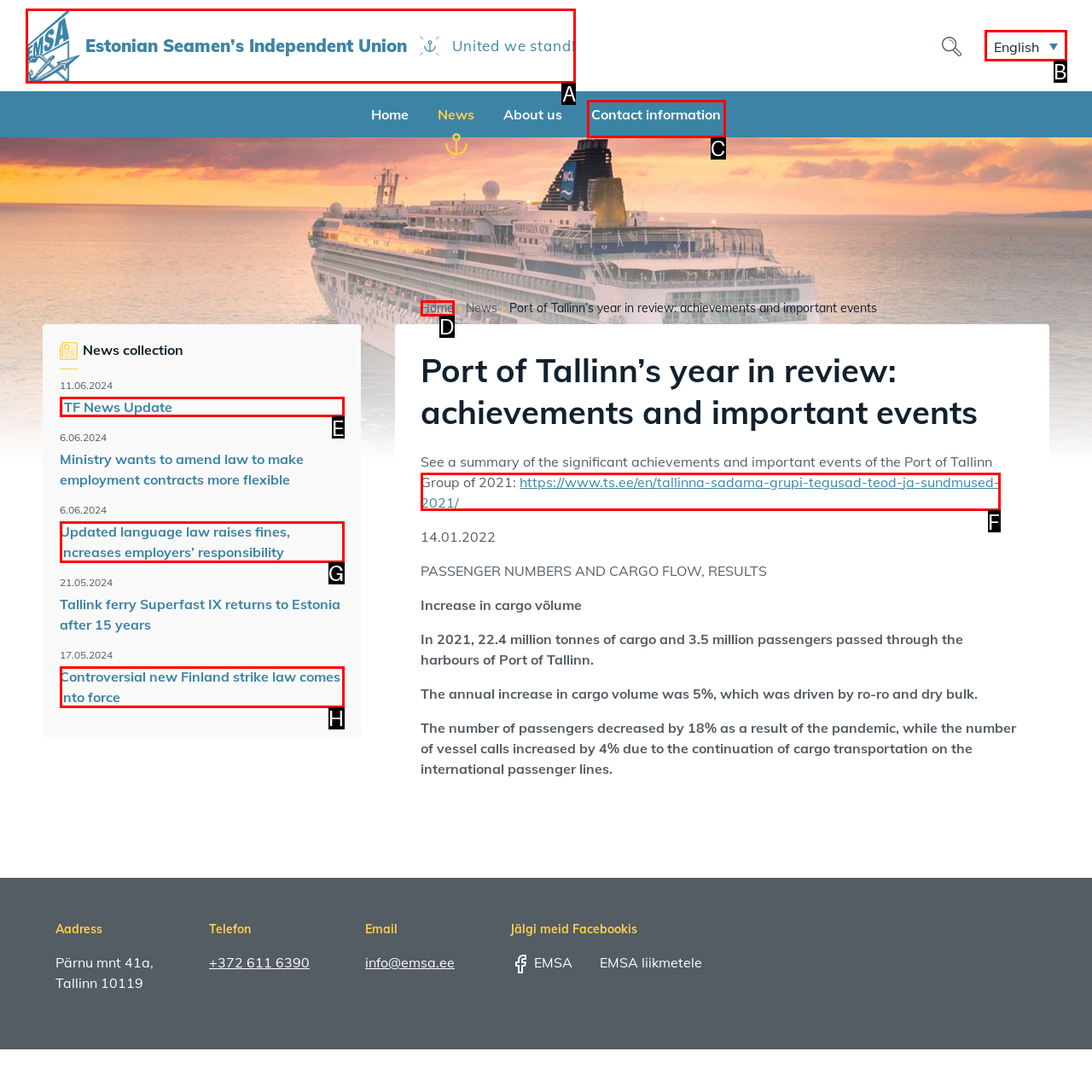To complete the task: Read the news about ITF News Update, select the appropriate UI element to click. Respond with the letter of the correct option from the given choices.

E